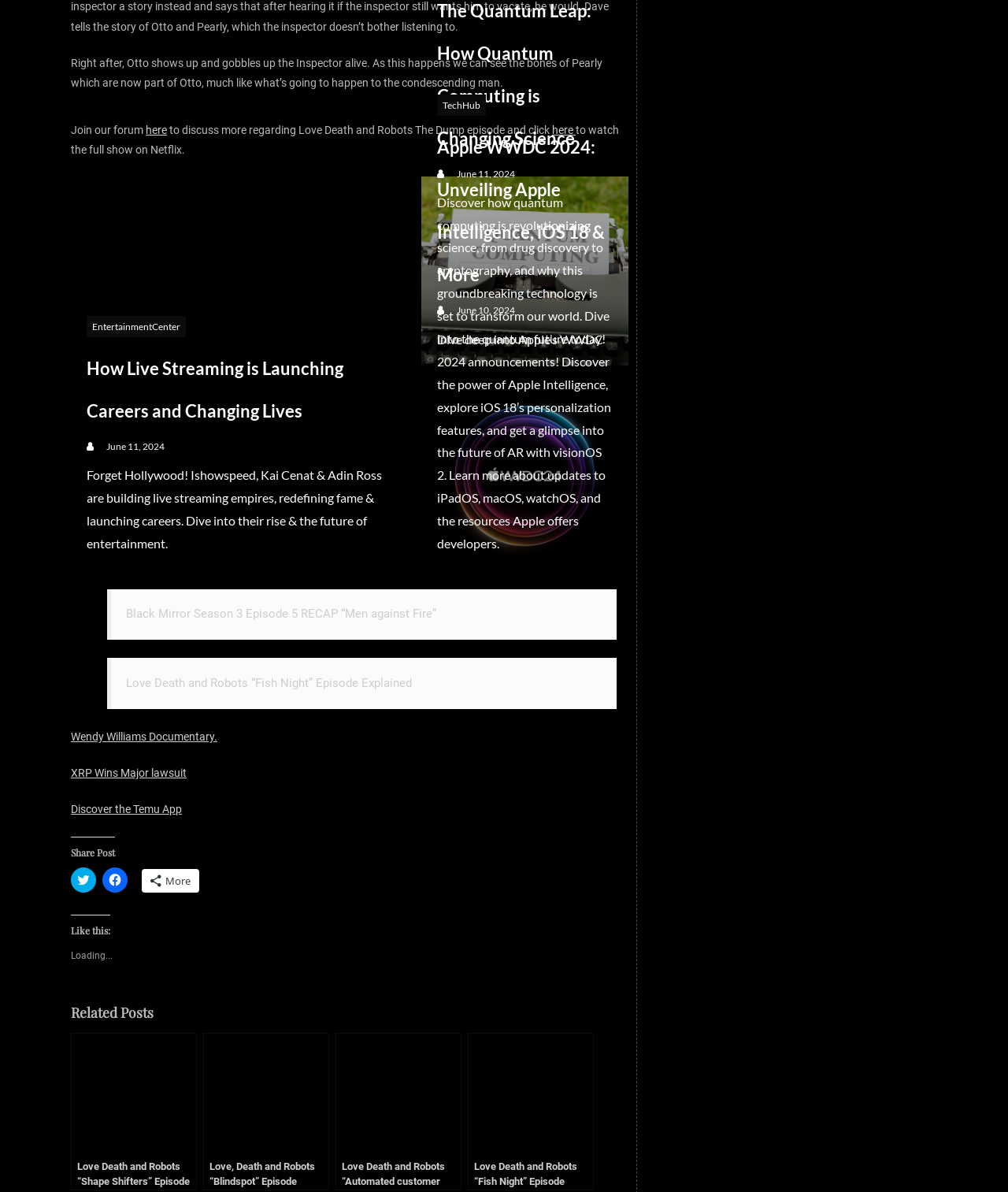Please locate the UI element described by "XRP Wins Major lawsuit" and provide its bounding box coordinates.

[0.07, 0.643, 0.185, 0.654]